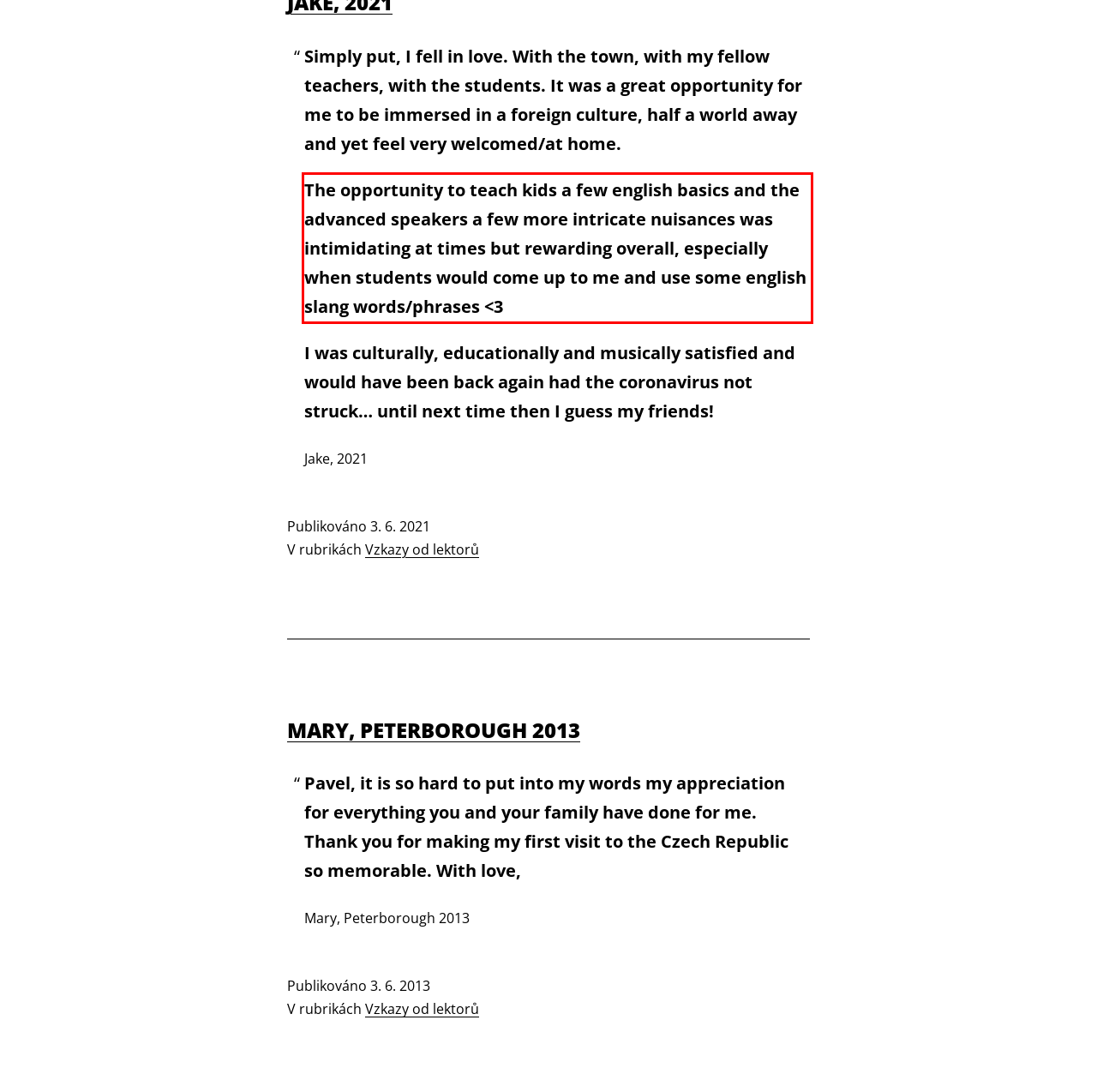Please identify the text within the red rectangular bounding box in the provided webpage screenshot.

The opportunity to teach kids a few english basics and the advanced speakers a few more intricate nuisances was intimidating at times but rewarding overall, especially when students would come up to me and use some english slang words/phrases <3